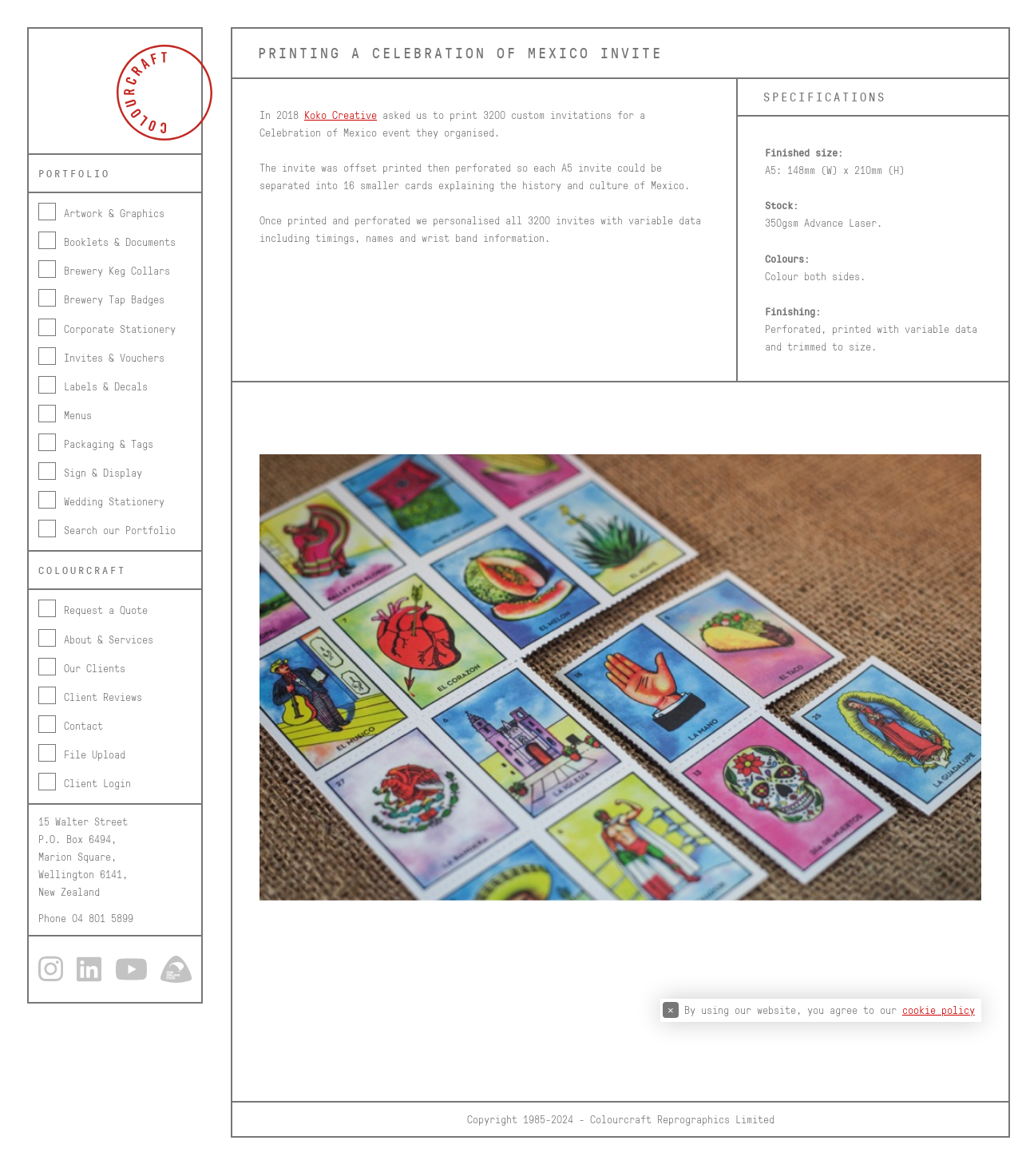Find the bounding box coordinates of the UI element according to this description: "Menus".

[0.062, 0.347, 0.09, 0.359]